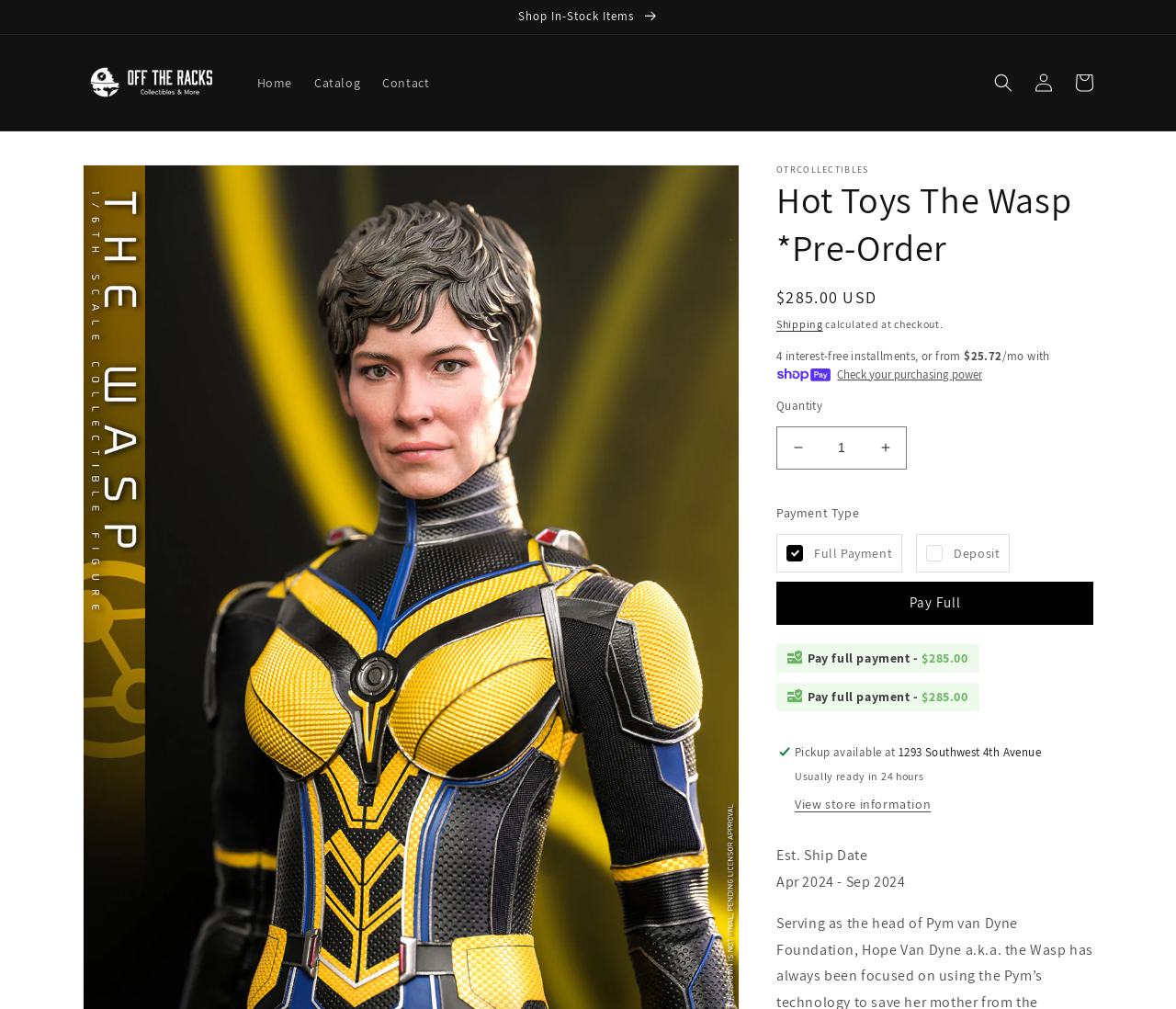Locate the bounding box coordinates of the item that should be clicked to fulfill the instruction: "View product information".

[0.07, 0.162, 0.165, 0.205]